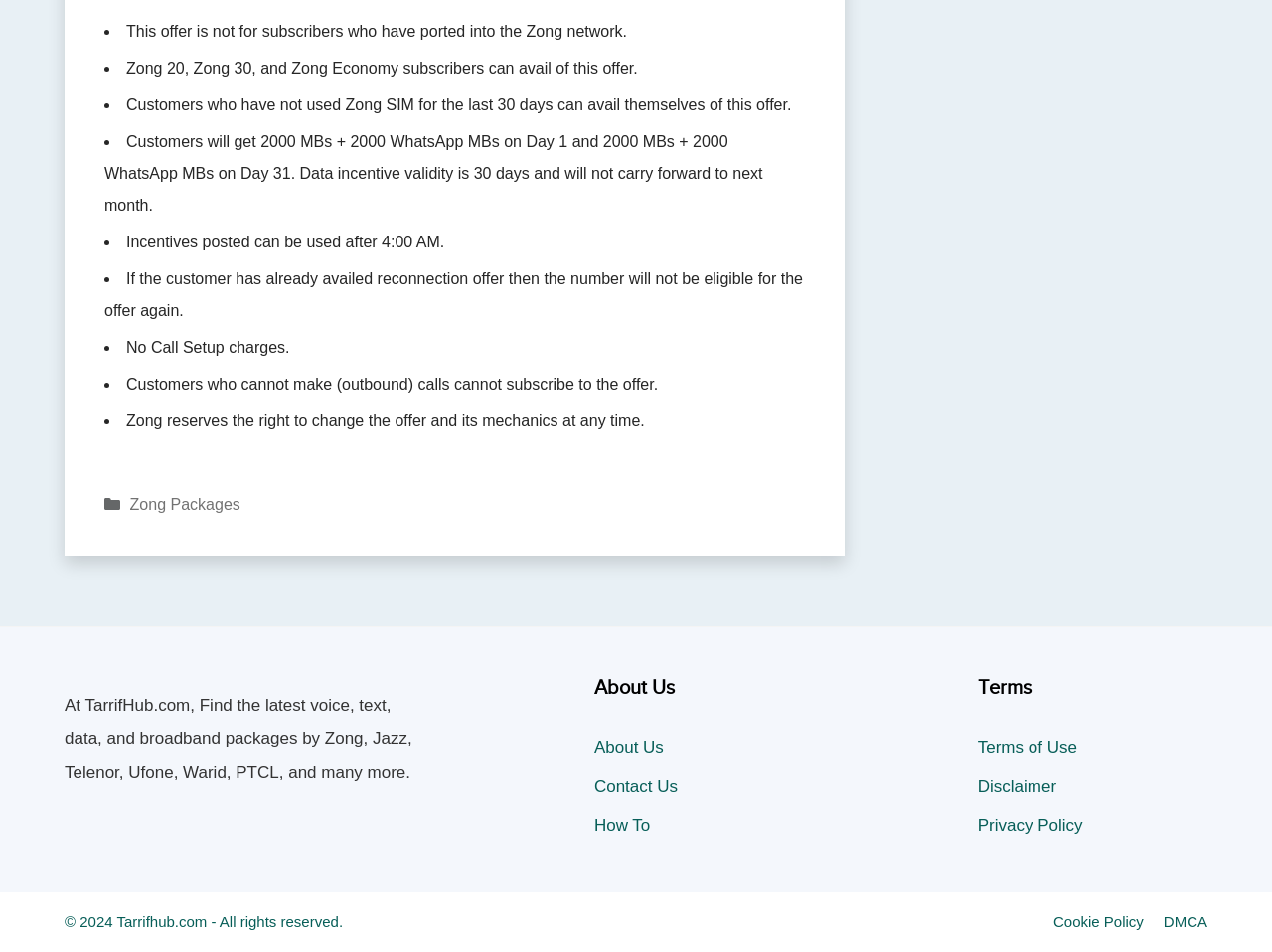What is the purpose of the website?
Carefully examine the image and provide a detailed answer to the question.

The website, TarrifHub.com, is used to find the latest voice, text, data, and broadband packages by Zong, Jazz, Telenor, Ufone, Warid, PTCL, and many more, as stated in the complementary section.